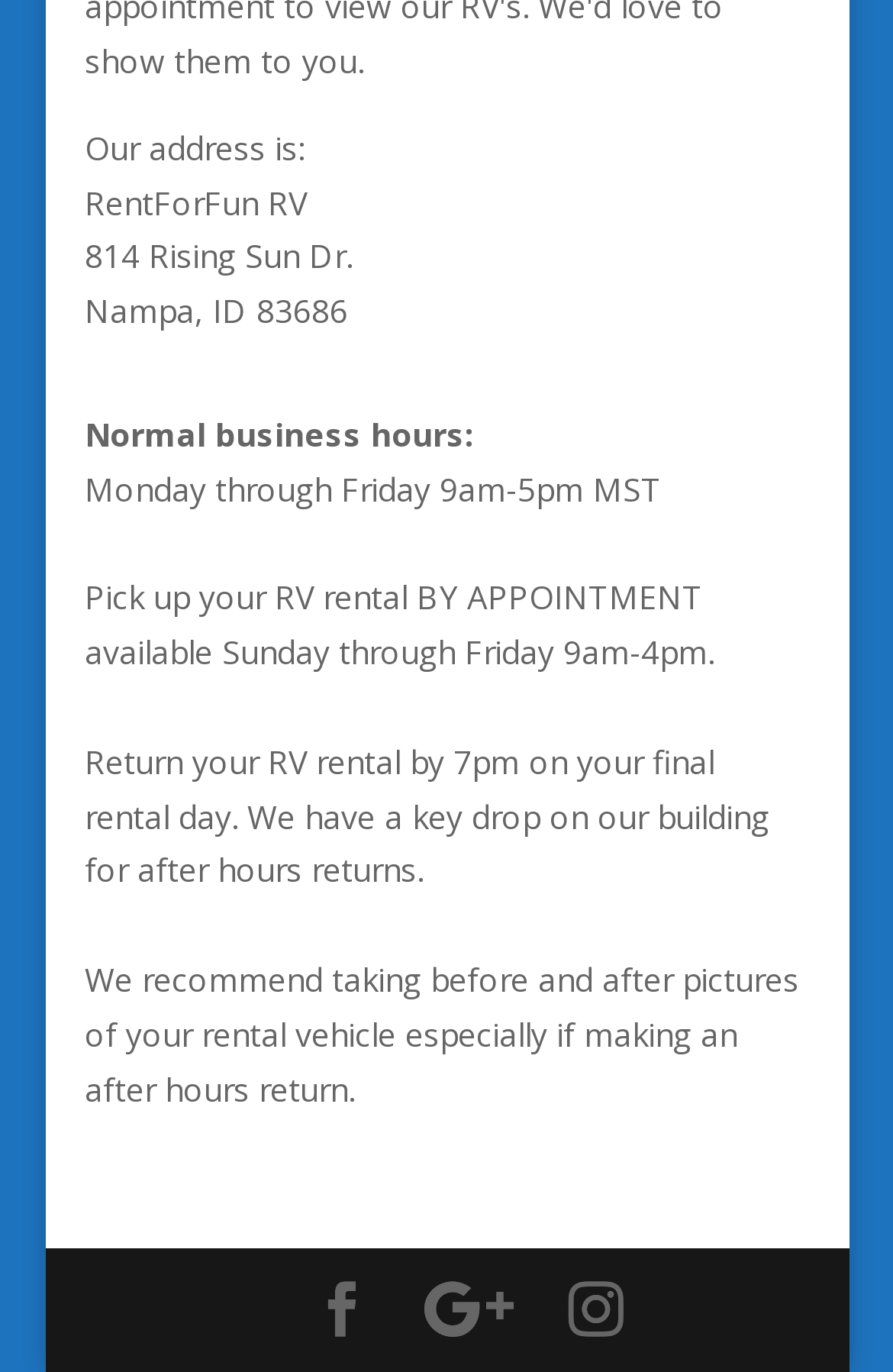What is the address of the RV rental company?
Kindly offer a detailed explanation using the data available in the image.

The address of the RV rental company can be found in the third and fourth lines of the webpage, which states '814 Rising Sun Dr.' and 'Nampa, ID 83686'.